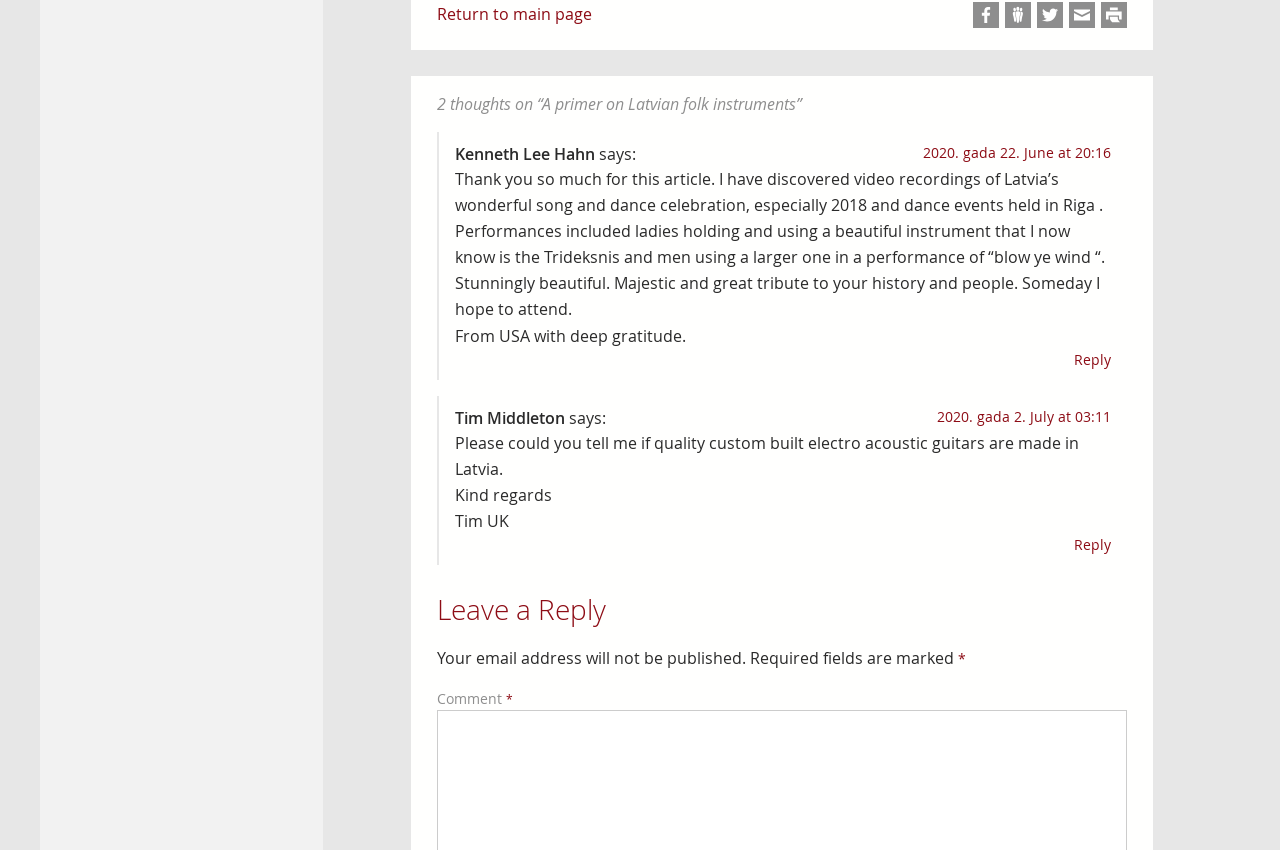Please determine the bounding box coordinates of the element to click on in order to accomplish the following task: "Reply to Kenneth Lee Hahn". Ensure the coordinates are four float numbers ranging from 0 to 1, i.e., [left, top, right, bottom].

[0.839, 0.411, 0.868, 0.434]